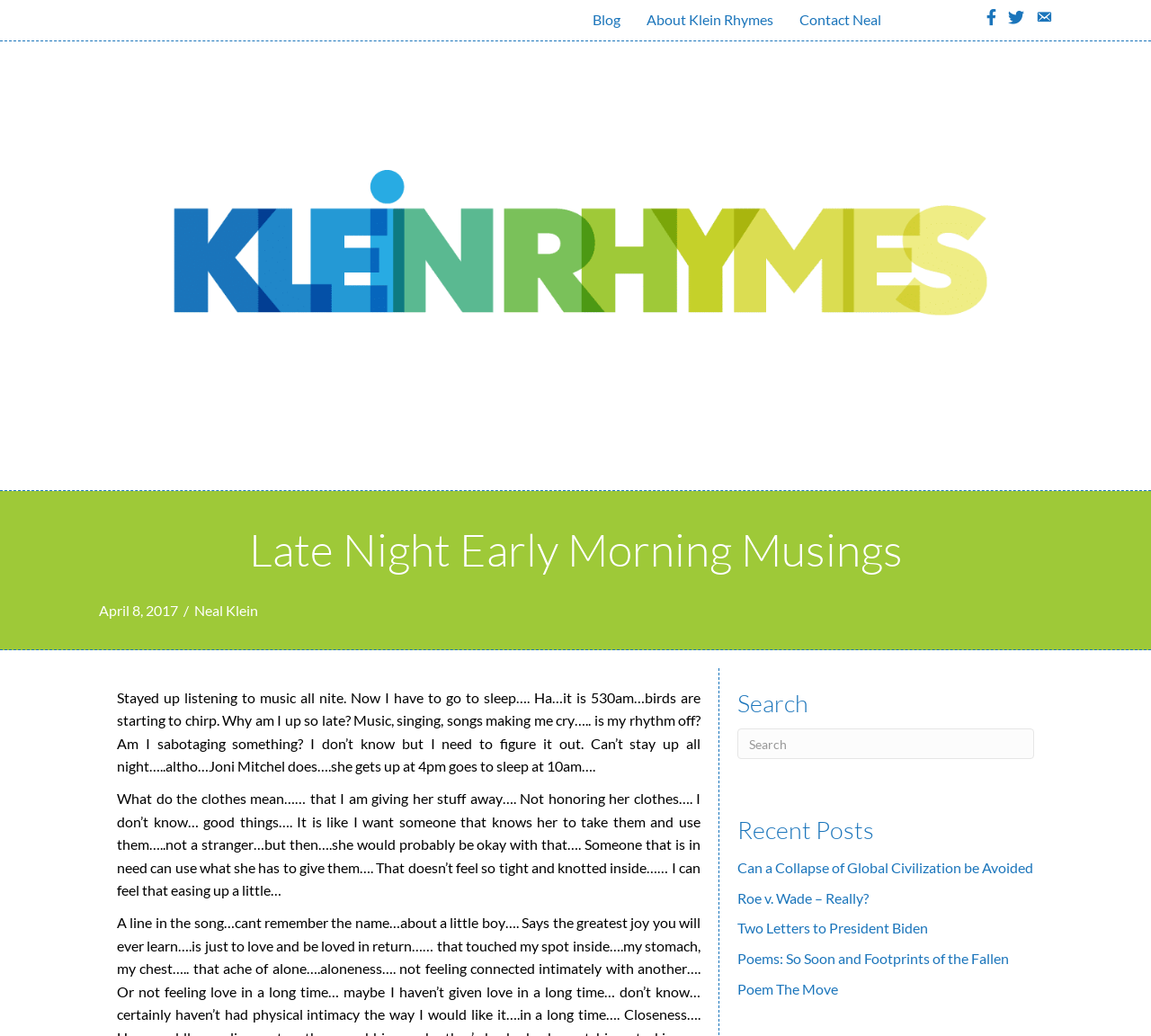Please provide a comprehensive response to the question below by analyzing the image: 
What is the theme of the blog post?

I analyzed the content of the blog post and found that it is a personal reflection on the author's emotions, thoughts, and experiences, including feelings of frustration, anger, and affection, which suggests that the theme of the blog post is personal reflection and emotions.